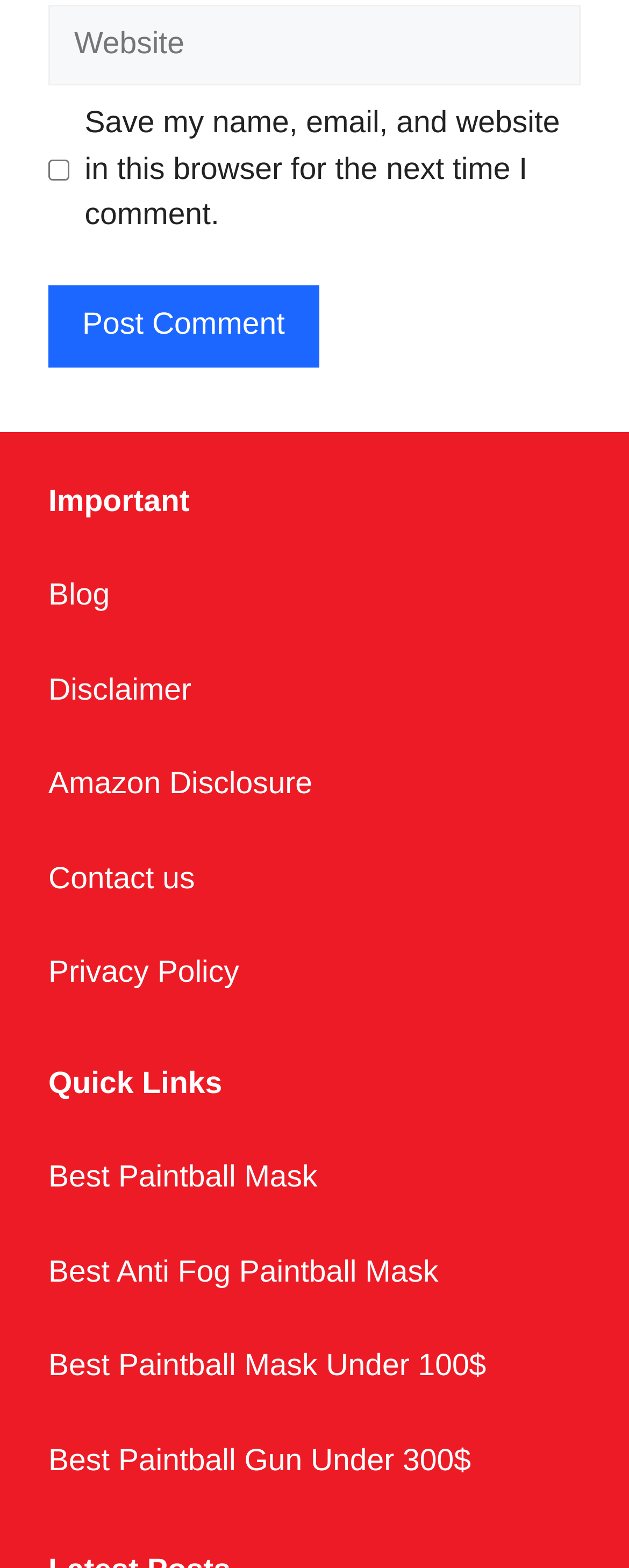Using the image as a reference, answer the following question in as much detail as possible:
What type of links are listed at the bottom of the page?

The links listed at the bottom of the page are categorized as 'Quick Links' and include links to pages such as 'Best Paintball Mask', 'Best Anti Fog Paintball Mask', and 'Best Paintball Gun Under 300$'.